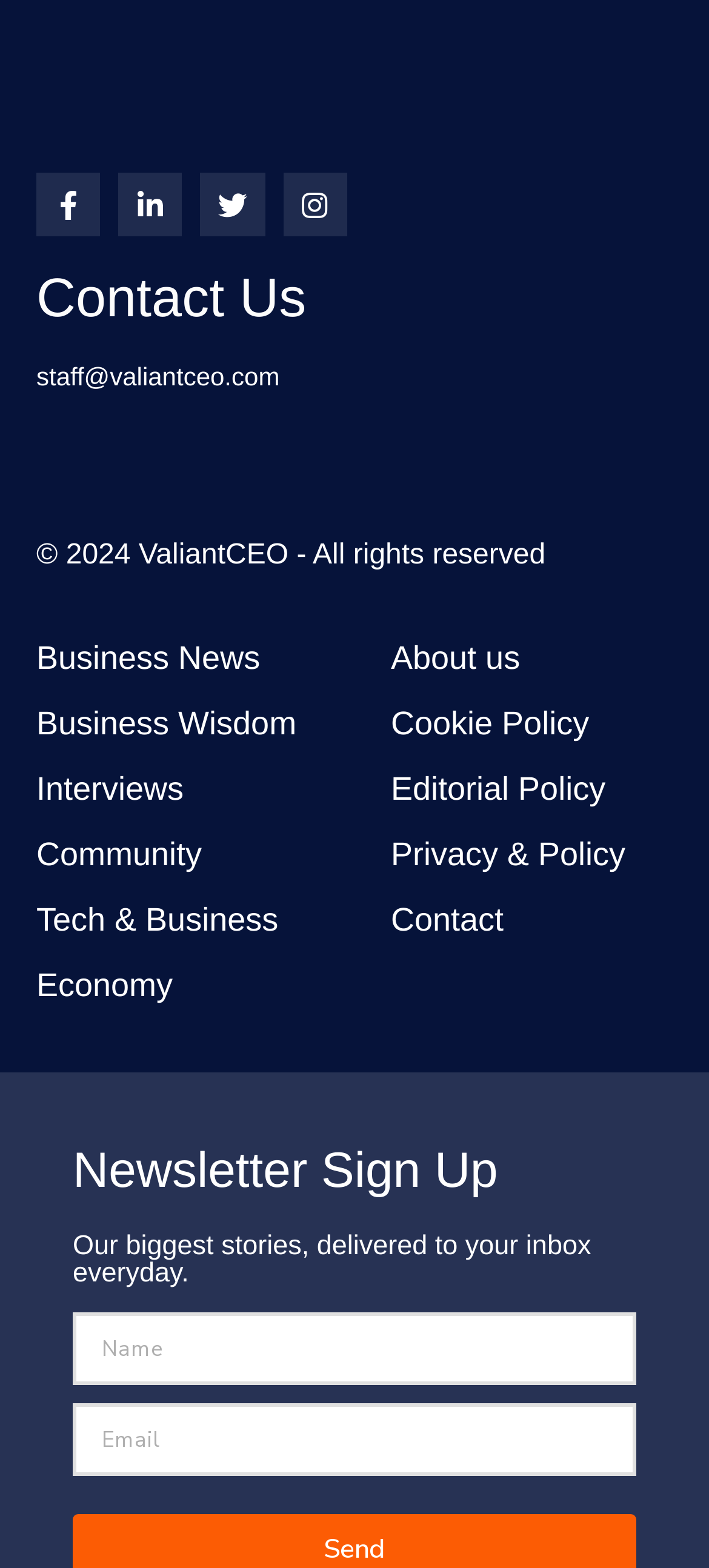Please reply to the following question with a single word or a short phrase:
How many categories of links are available?

2